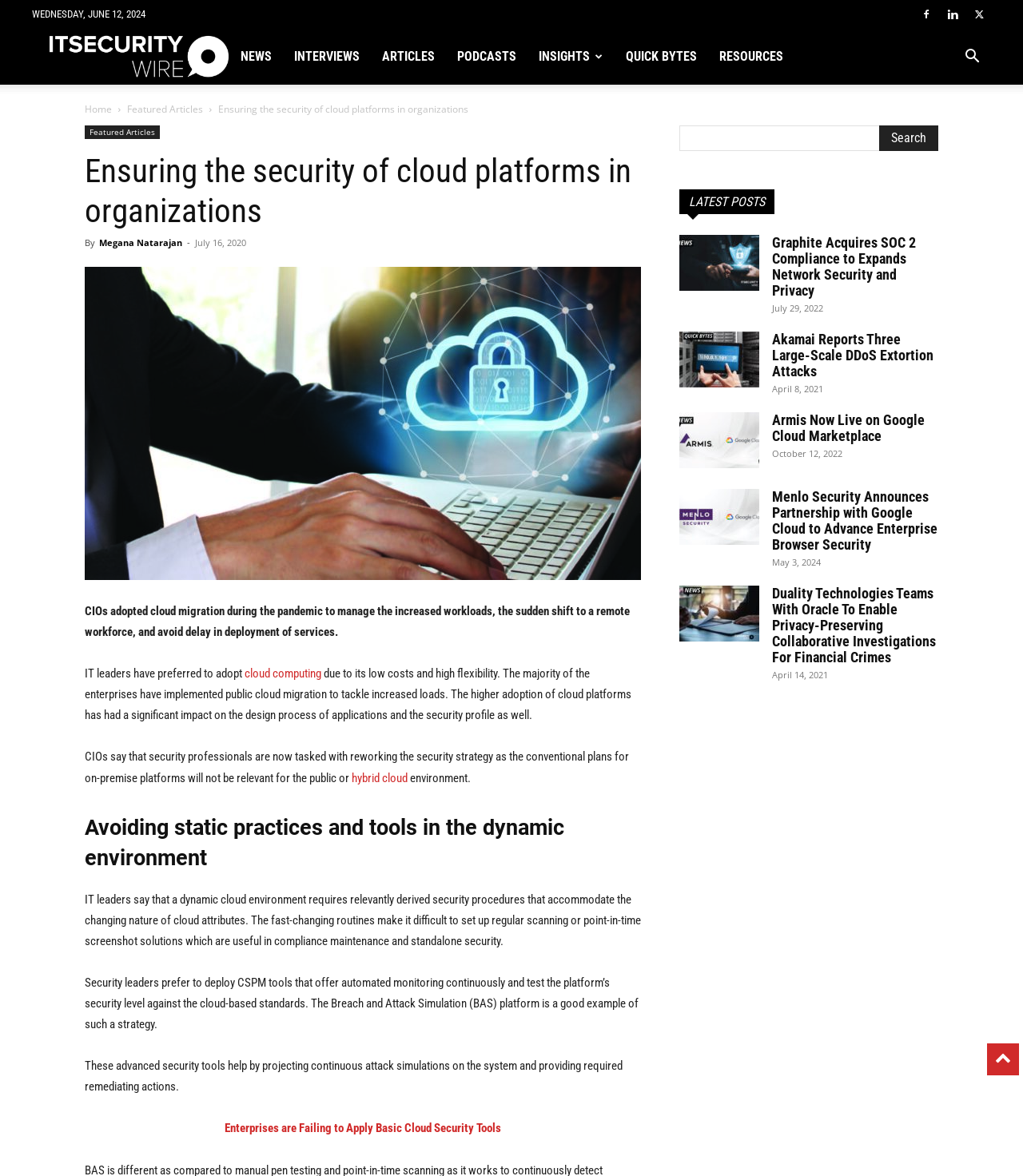Deliver a detailed narrative of the webpage's visual and textual elements.

This webpage is about IT security and cloud platforms. At the top, there is a date "WEDNESDAY, JUNE 12, 2024" and a logo "ITSECURITYWIRE FAVCON" with a link to the logo. Below the logo, there are several links to different sections of the website, including "NEWS", "INTERVIEWS", "ARTICLES", "PODCASTS", "INSIGHTS", "QUICK BYTES", and "RESOURCES".

The main content of the webpage is an article titled "Ensuring the security of cloud platforms in organizations". The article has a heading and a subheading, followed by a paragraph of text. The text discusses how CIOs have adopted cloud migration during the pandemic to manage increased workloads and avoid delays in service deployment. It also mentions that IT leaders prefer to adopt cloud computing due to its low costs and high flexibility.

Below the article, there are several links to related articles, including "Featured Articles" and "Enterprises are Failing to Apply Basic Cloud Security Tools". There is also a section titled "LATEST POSTS" with several links to recent articles, including "Graphite Acquires SOC 2 Compliance to Expands Network Security and Privacy", "Akamai Reports Three Large-Scale DDoS Extortion Attacks", and "Armis Now Live on Google Cloud Marketplace". Each article has a heading, a link, and a timestamp.

On the right side of the webpage, there is a search bar with a button labeled "Search". Below the search bar, there are several links to different sections of the website, including "Home" and "Featured Articles".